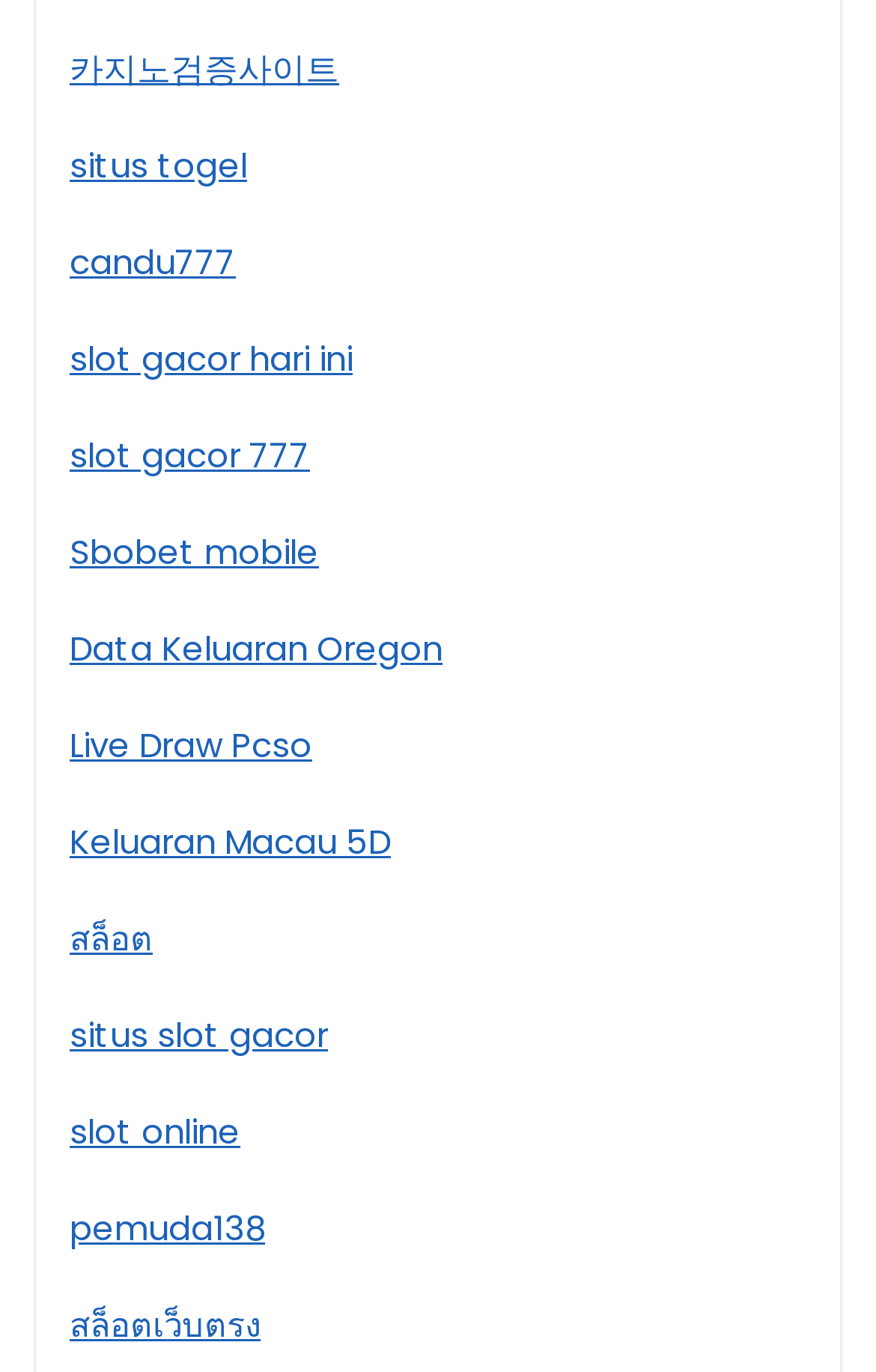Please provide the bounding box coordinate of the region that matches the element description: สล็อต. Coordinates should be in the format (top-left x, top-left y, bottom-right x, bottom-right y) and all values should be between 0 and 1.

[0.079, 0.666, 0.174, 0.7]